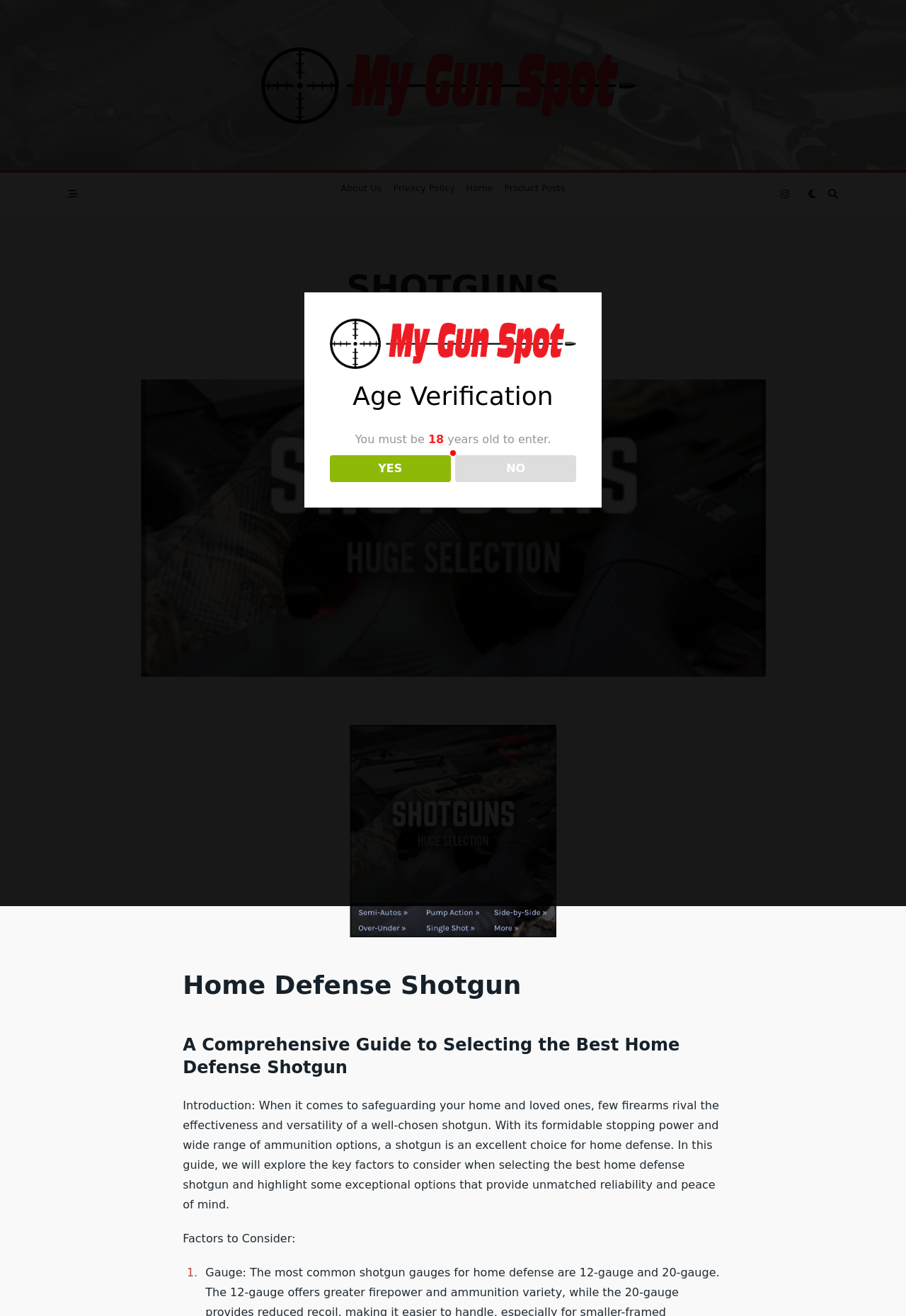Locate the bounding box coordinates of the item that should be clicked to fulfill the instruction: "View Product Posts".

[0.55, 0.135, 0.63, 0.151]